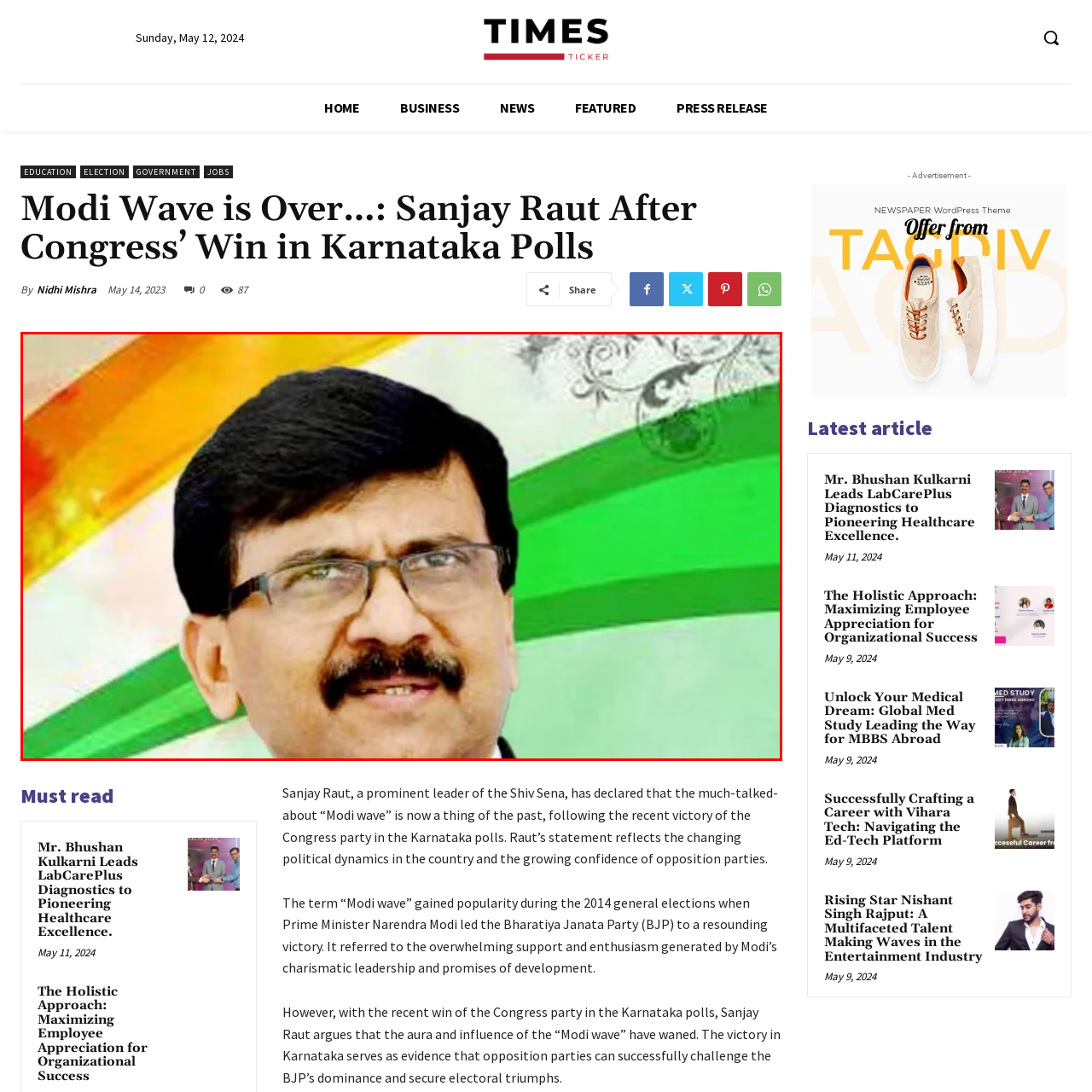What is Sanjay Raut known for in the context of Indian politics?
Pay attention to the image outlined by the red bounding box and provide a thorough explanation in your answer, using clues from the image.

According to the caption, Sanjay Raut is known for his articulate commentary on political matters, especially regarding the changing dynamics within Indian politics, including recent electoral shifts.